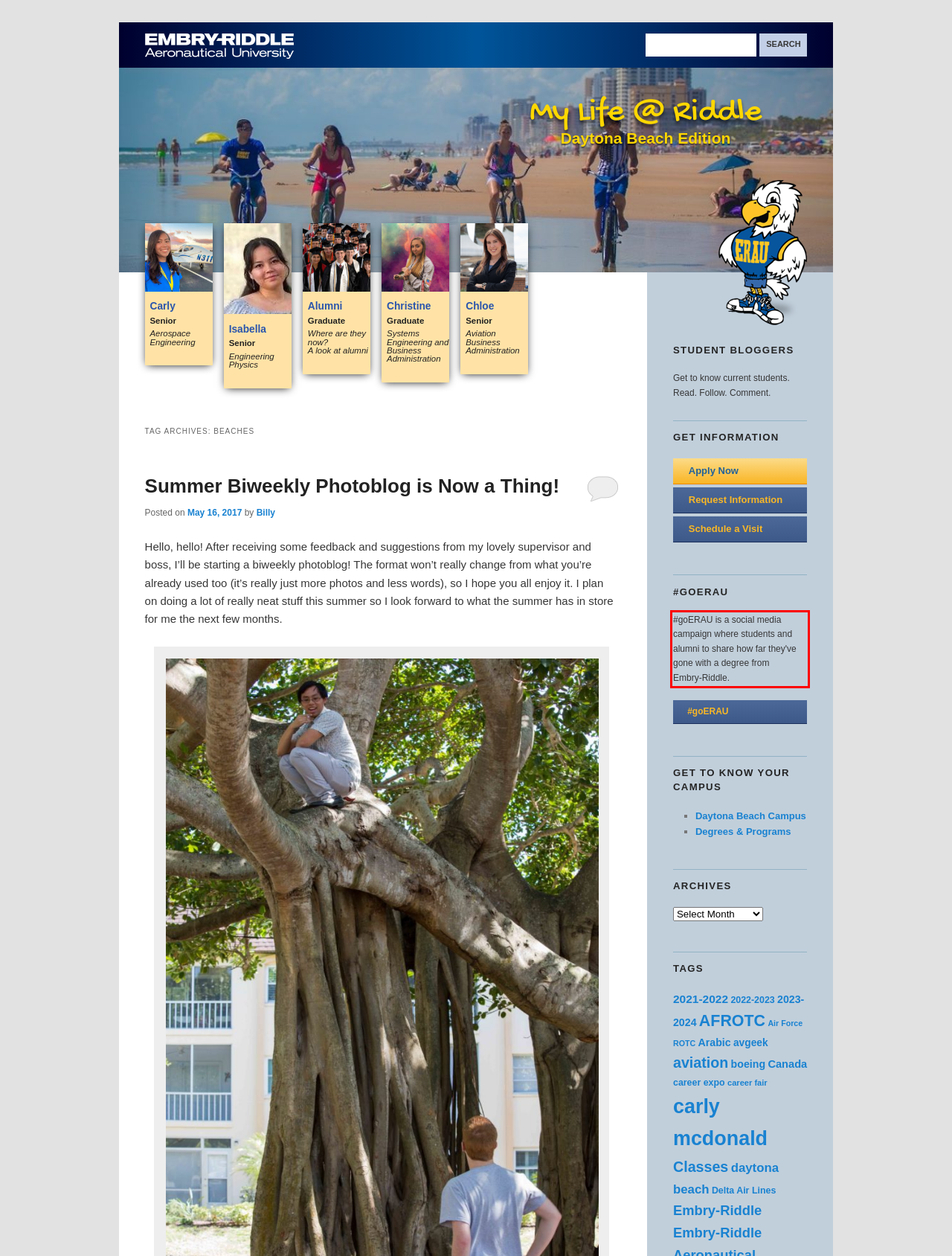Please perform OCR on the UI element surrounded by the red bounding box in the given webpage screenshot and extract its text content.

#goERAU is a social media campaign where students and alumni to share how far they've gone with a degree from Embry-Riddle.